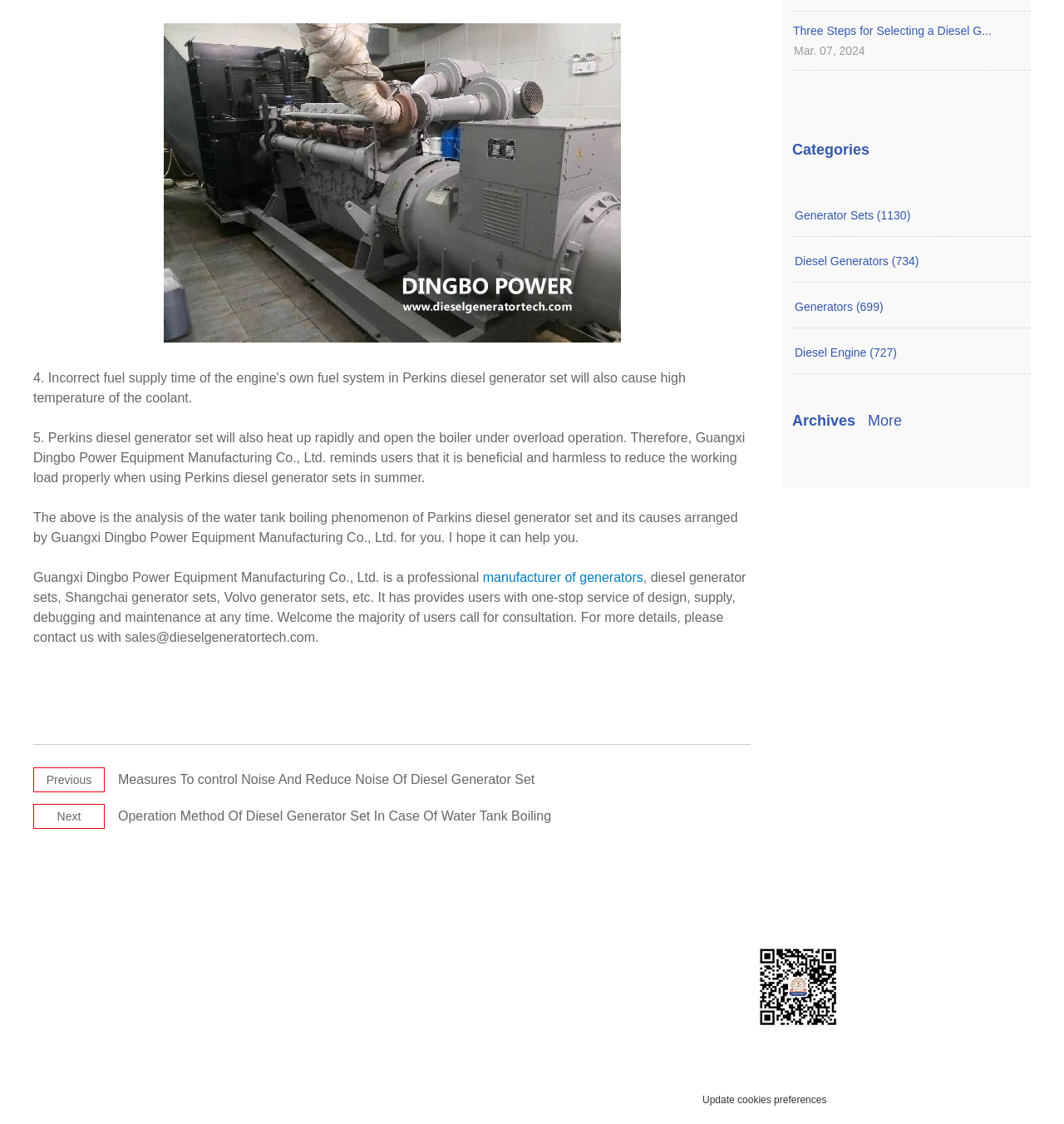What is the purpose of the webpage?
Please ensure your answer to the question is detailed and covers all necessary aspects.

I inferred the purpose of the webpage by looking at the content and structure of the webpage. The webpage contains articles and product information about diesel generator sets, which suggests that its purpose is to provide information about these products.